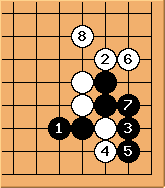Provide a thorough and detailed caption for the image.

The diagram illustrates a crucial position in a Go game, specifically presenting a scenario involving both White and Black stones. Each stone is numbered to indicate the sequence of moves or possible plays in this configuration. 

- The white stones, labeled 2, 6, and 8, indicate potential strategic placements for White.
- The black stones, numbered 1, 3, 4, 5, and 7, demonstrate Black's efforts to maintain territory and exert influence.

This diagram highlights the tactical complexities that can arise in Go, emphasizing the critical nature of positioning and the possibility of cuts and connections in the game. The accompanying text suggests that this scenario presents "another worrying possibility" for players, showcasing the dynamic tension inherent to this classic board game.